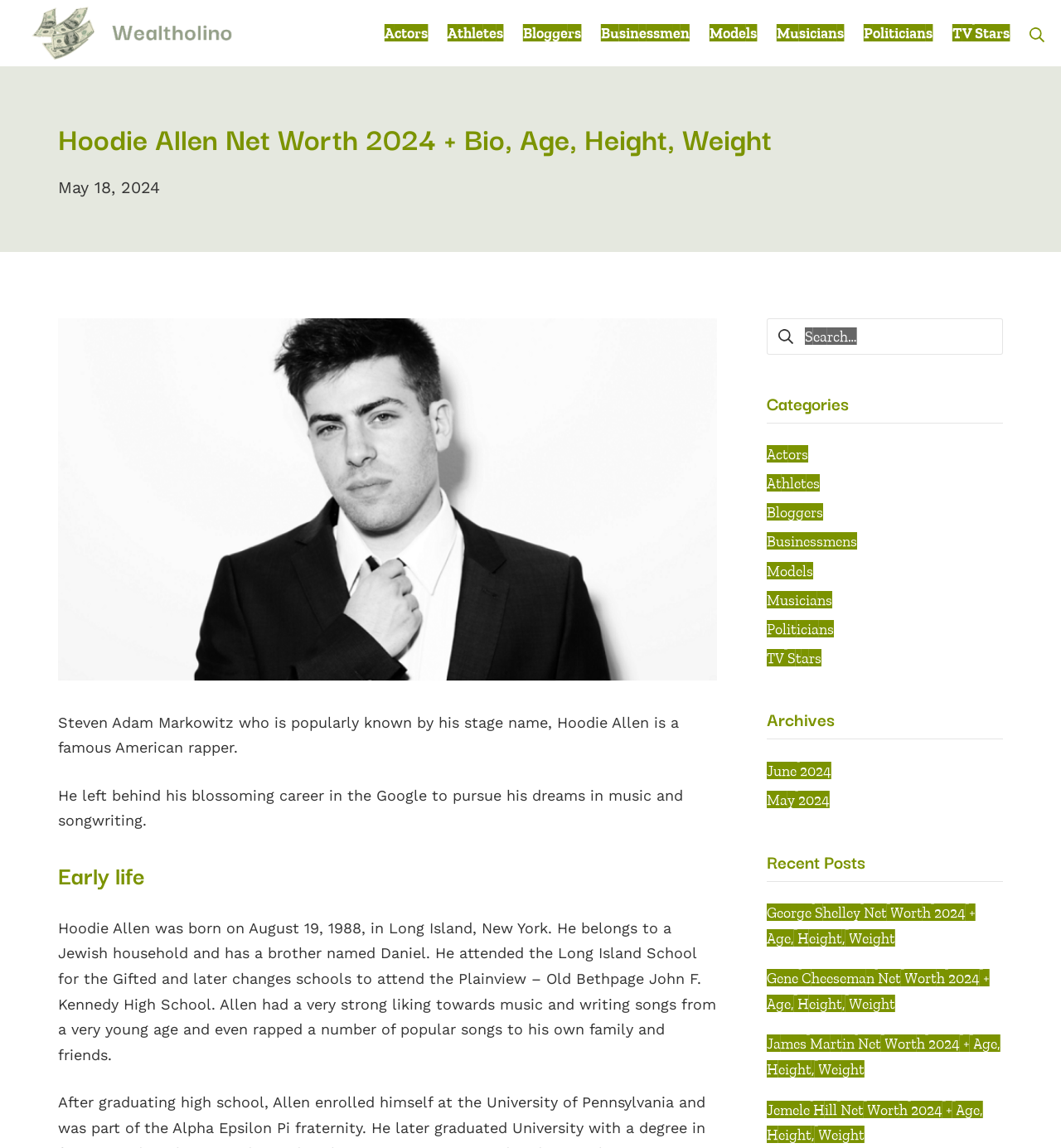Please find and give the text of the main heading on the webpage.

Hoodie Allen Net Worth 2024 + Bio, Age, Height, Weight